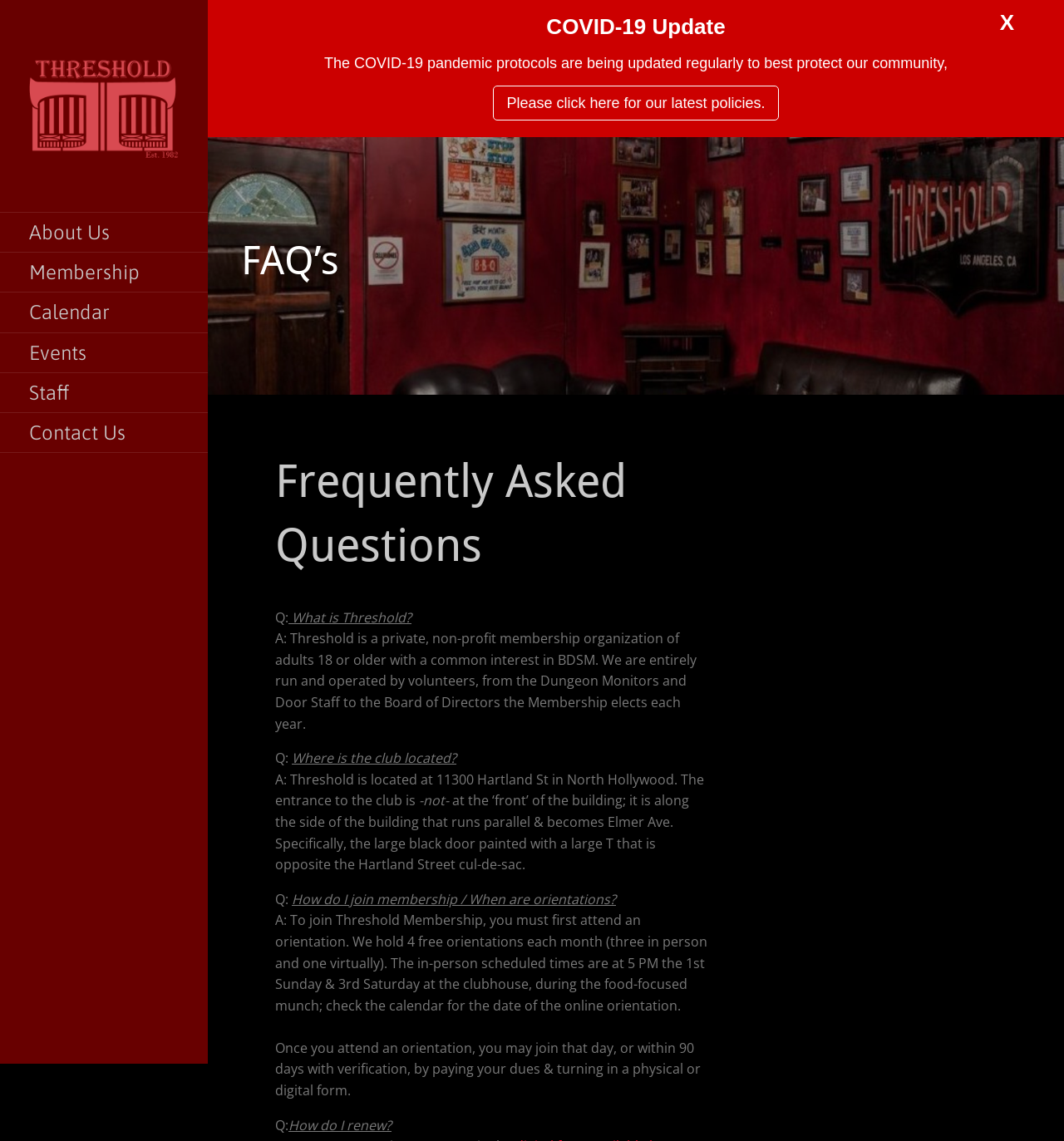What is the purpose of the orientations?
Based on the screenshot, provide a one-word or short-phrase response.

To join membership